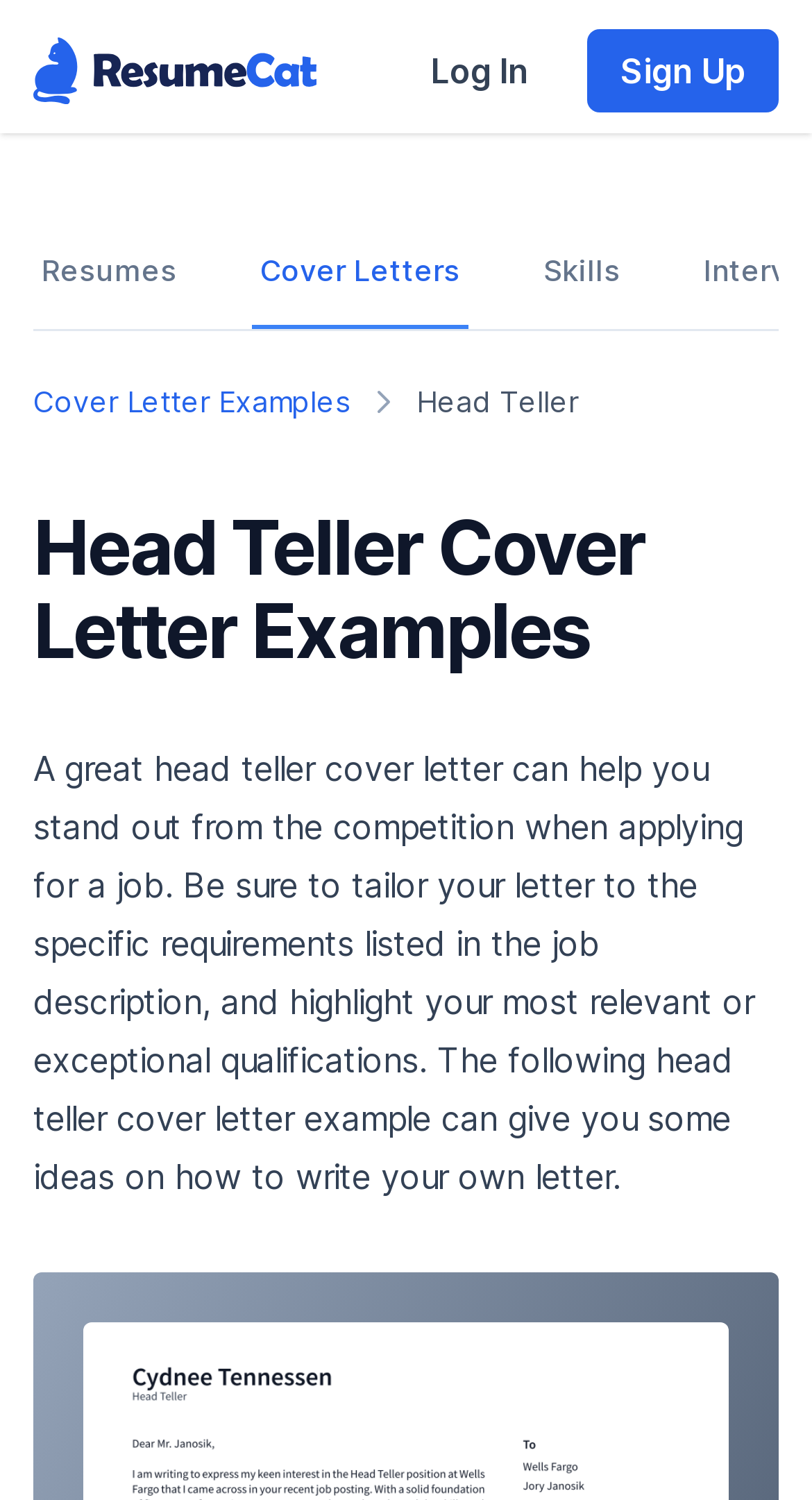Please find the bounding box coordinates (top-left x, top-left y, bottom-right x, bottom-right y) in the screenshot for the UI element described as follows: Resumes

[0.041, 0.144, 0.228, 0.219]